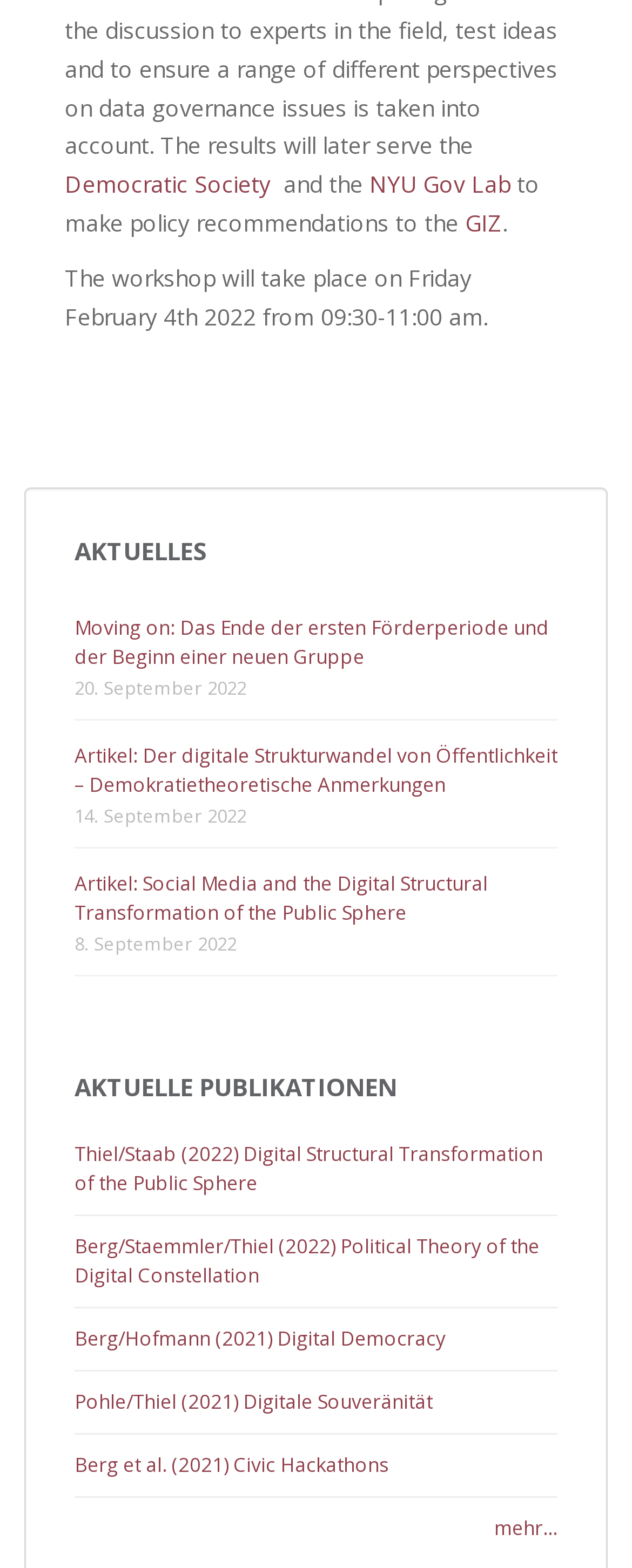Carefully observe the image and respond to the question with a detailed answer:
What is the date of the workshop?

I found the date of the workshop by looking at the text 'The workshop will take place on Friday February 4th 2022 from 09:30-11:00 am.' which is located at the top of the webpage.